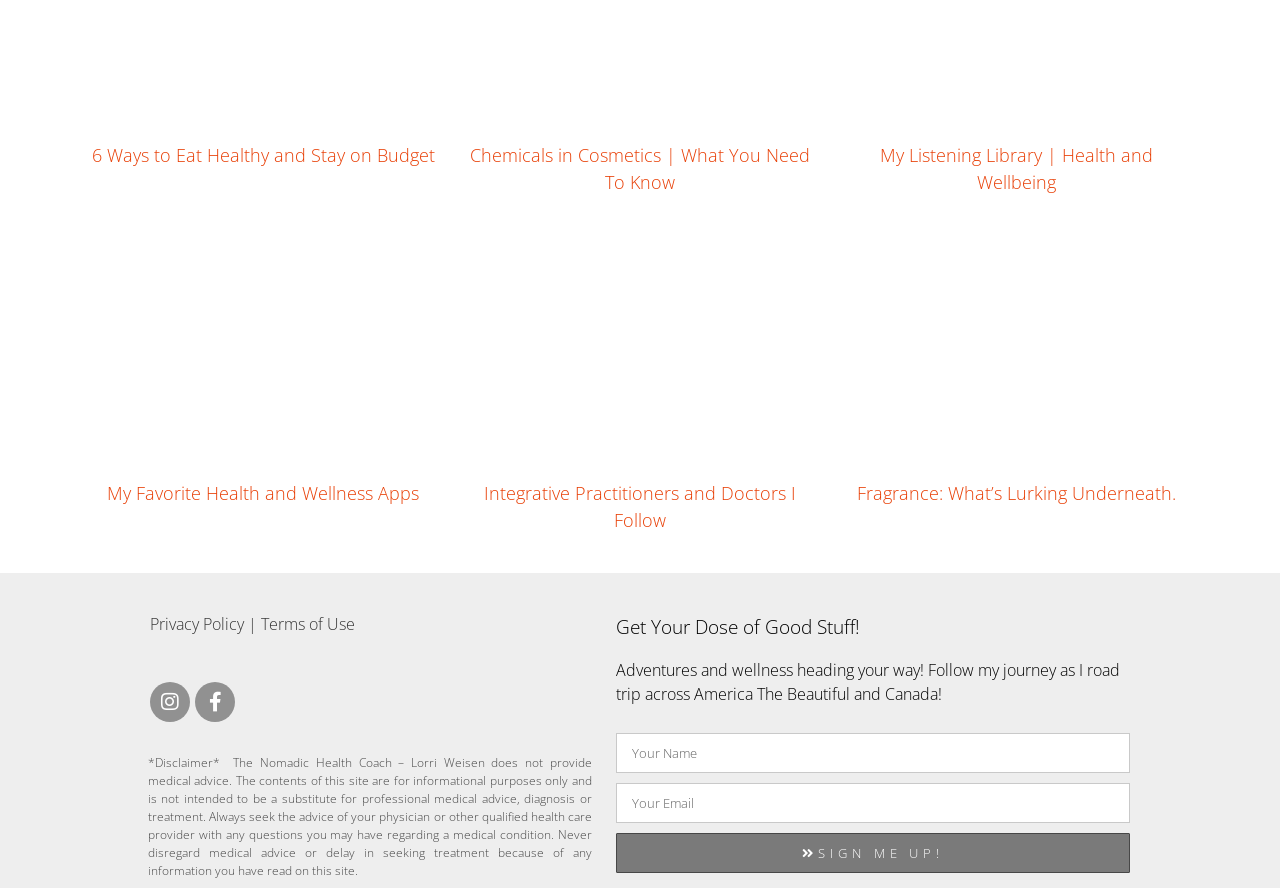Show the bounding box coordinates of the region that should be clicked to follow the instruction: "Read about chemicals in cosmetics."

[0.365, 0.16, 0.635, 0.221]